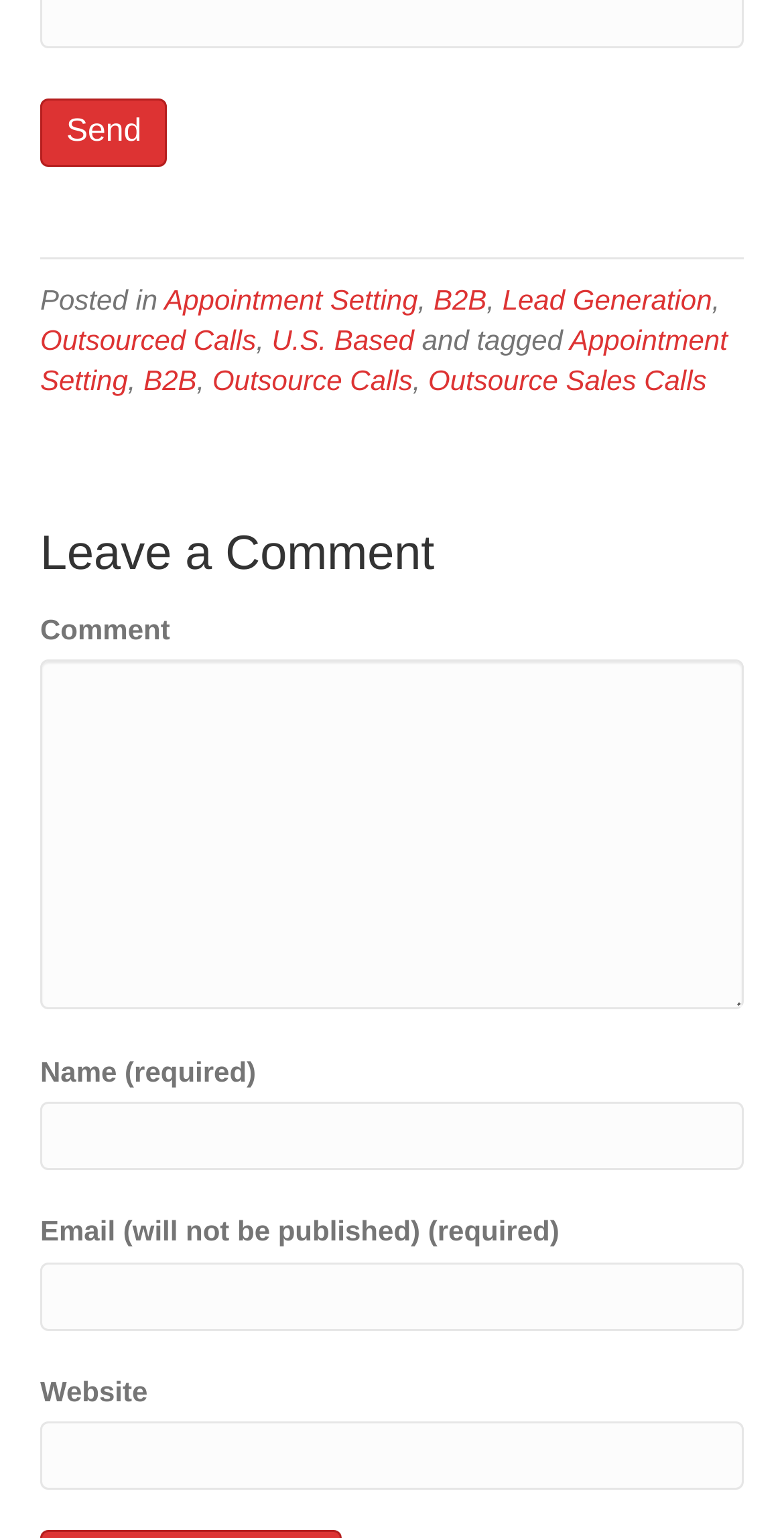For the given element description parent_node: Comment name="email", determine the bounding box coordinates of the UI element. The coordinates should follow the format (top-left x, top-left y, bottom-right x, bottom-right y) and be within the range of 0 to 1.

[0.051, 0.82, 0.949, 0.865]